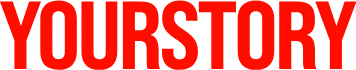Respond with a single word or phrase to the following question:
What is the focus of 'YourStory' platform?

Storytelling, entrepreneurship, and innovations